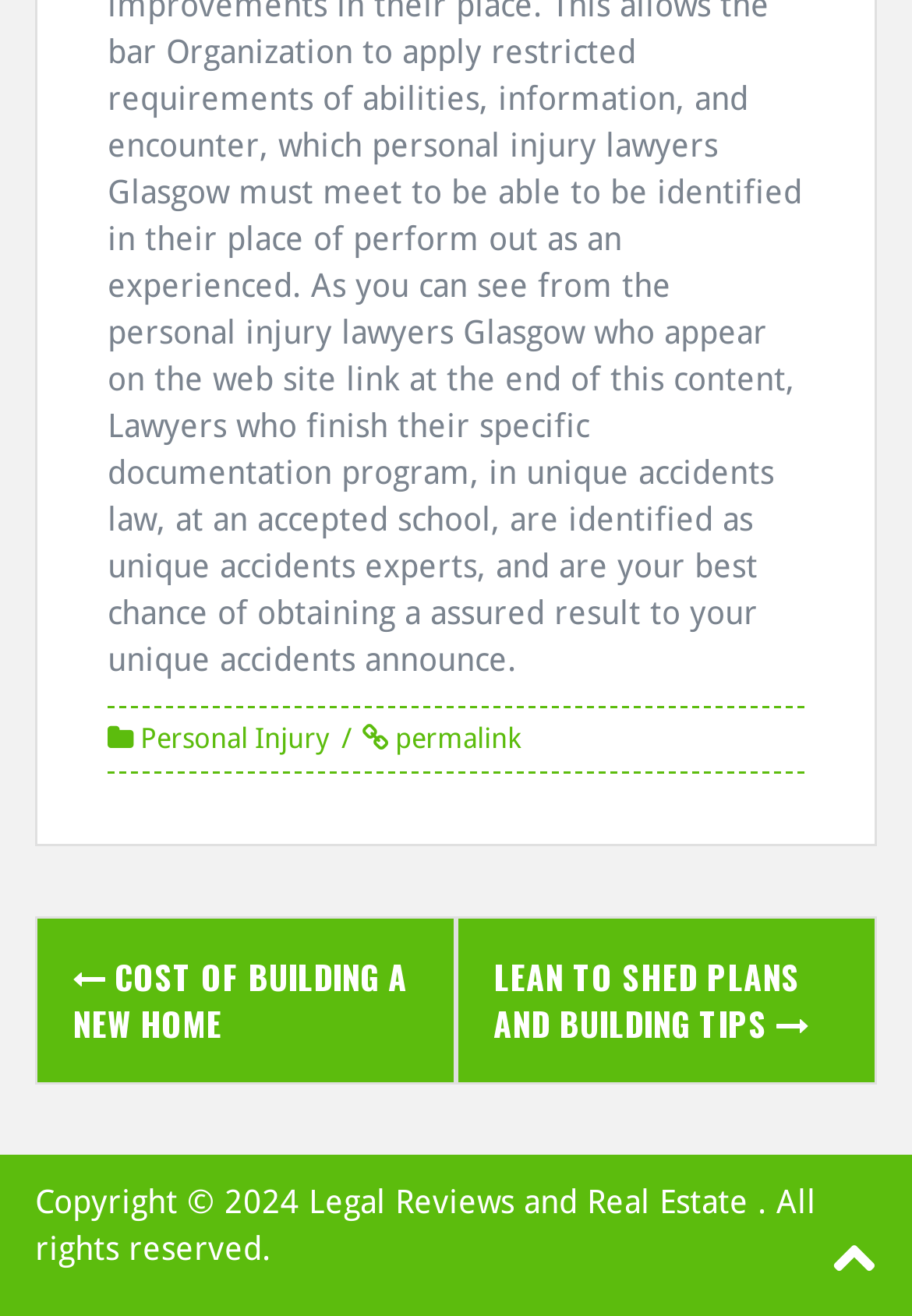Provide a short answer using a single word or phrase for the following question: 
What is the purpose of the link 'Legal Reviews and Real Estate'?

Unknown